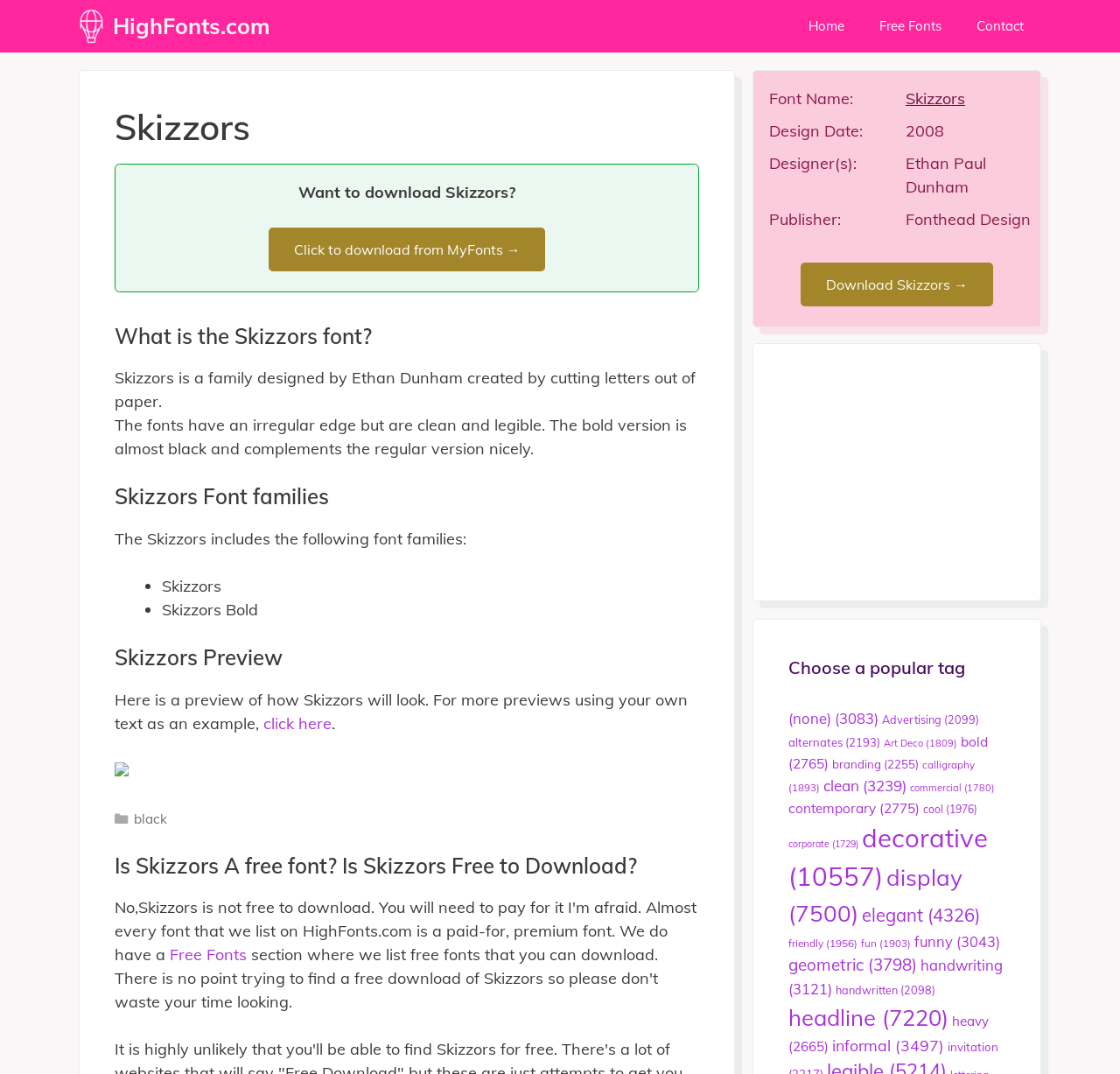Please identify the bounding box coordinates of the clickable region that I should interact with to perform the following instruction: "View Skizzors preview". The coordinates should be expressed as four float numbers between 0 and 1, i.e., [left, top, right, bottom].

[0.235, 0.664, 0.296, 0.683]